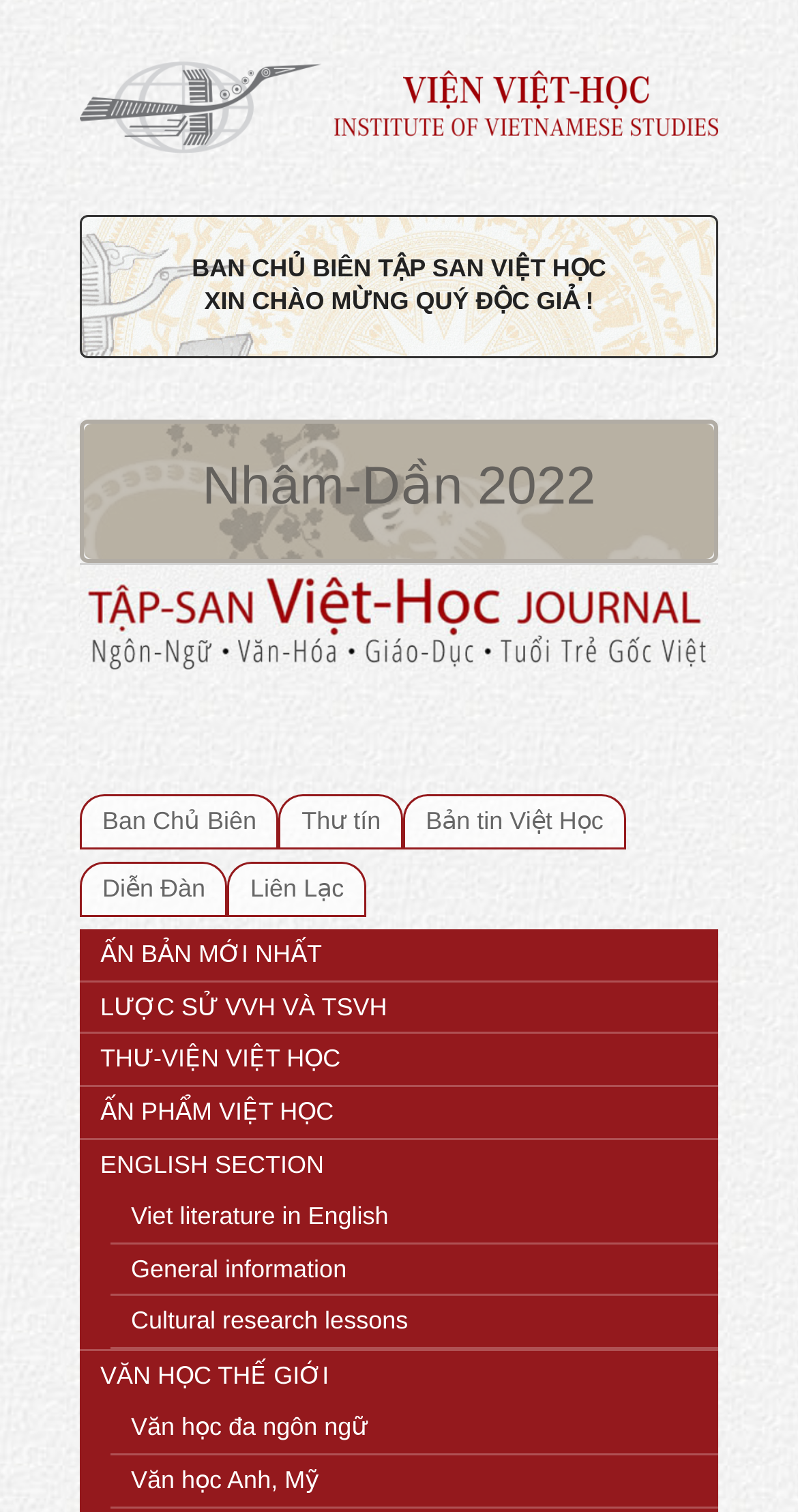What is the year mentioned on the webpage?
From the image, respond with a single word or phrase.

2022